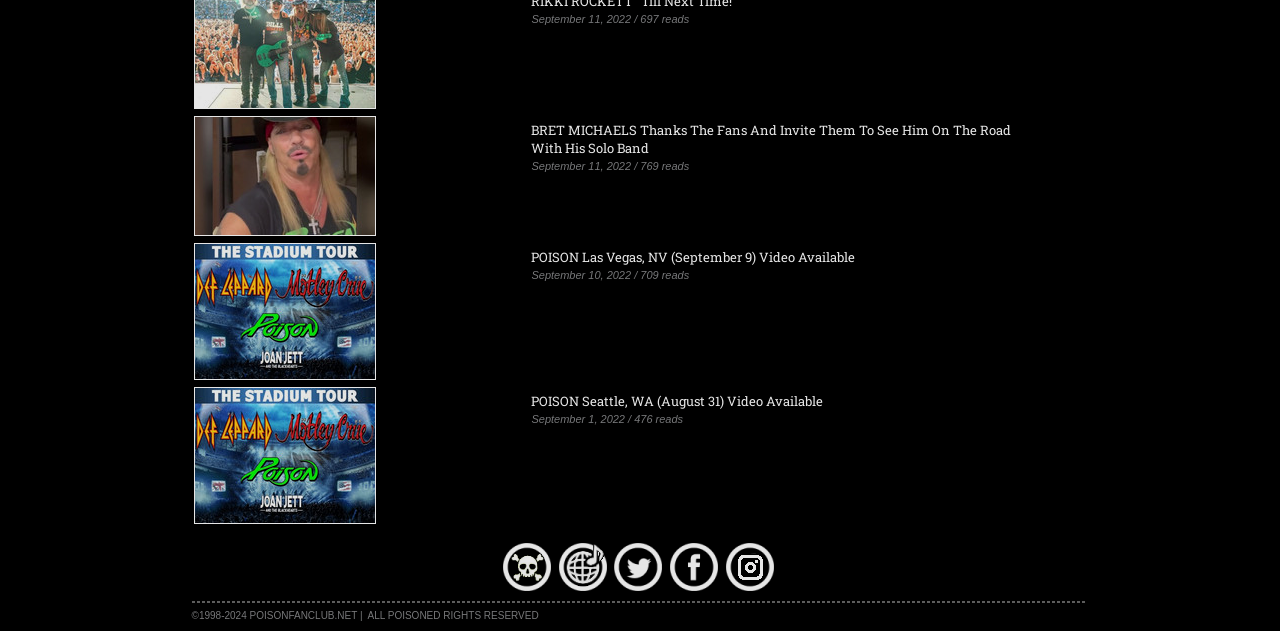How many navigation links are available?
Based on the image content, provide your answer in one word or a short phrase.

3